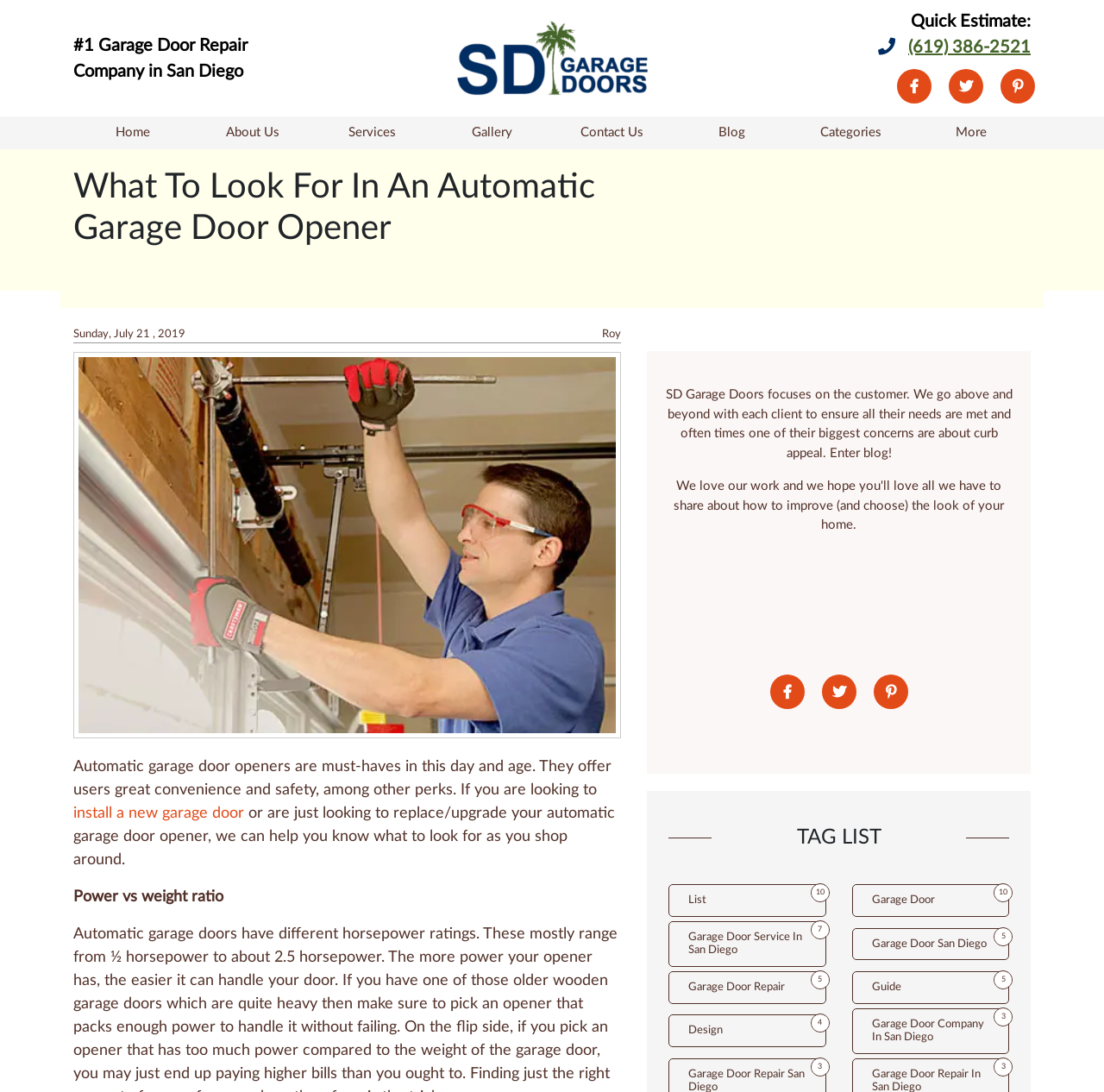Pinpoint the bounding box coordinates for the area that should be clicked to perform the following instruction: "Click the link to install a new garage door".

[0.066, 0.738, 0.221, 0.752]